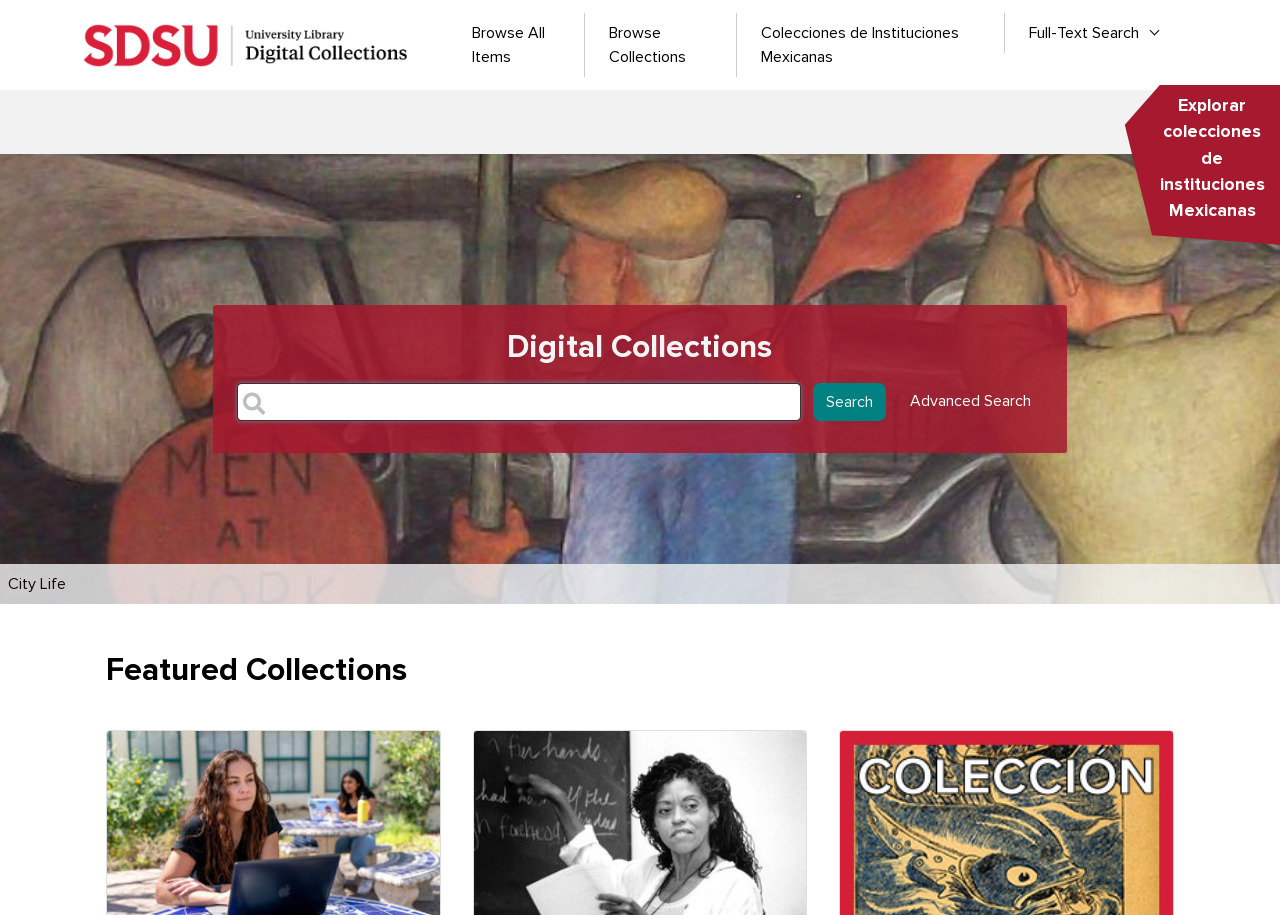How many links are available in the banner section?
Please elaborate on the answer to the question with detailed information.

In the banner section, I found a link 'Home' with an image, which suggests that there is only one link available in this section.